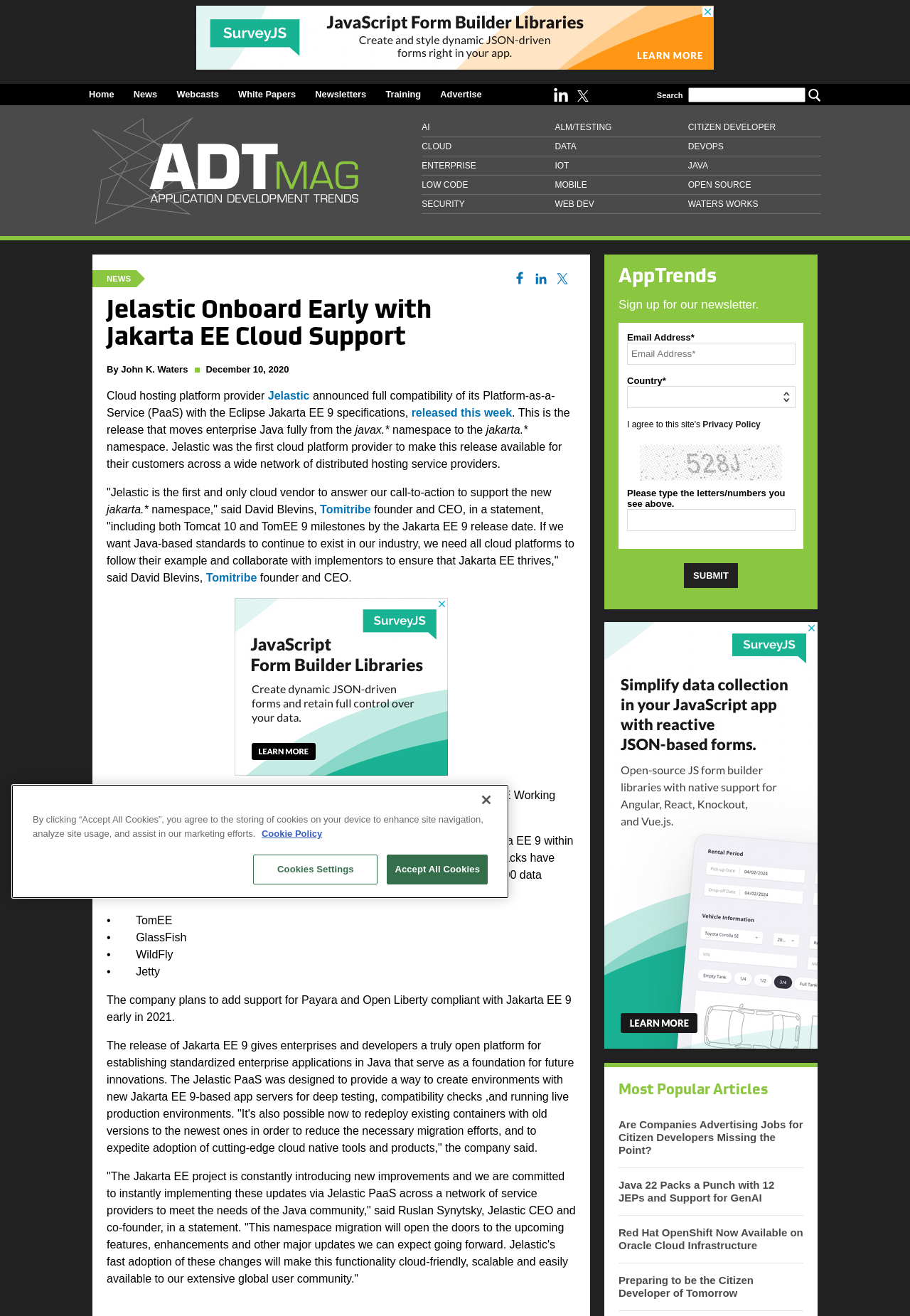What is the name of the cloud hosting platform provider?
Please answer the question with a detailed response using the information from the screenshot.

The answer can be found in the article content, where it is mentioned that 'Cloud hosting platform provider Jelastic was one of the first cloud vendors to announce full compatibility of its Platform-as-a-Service (PaaS) with the newly-released Eclipse Jakarta EE 9 specifications.'